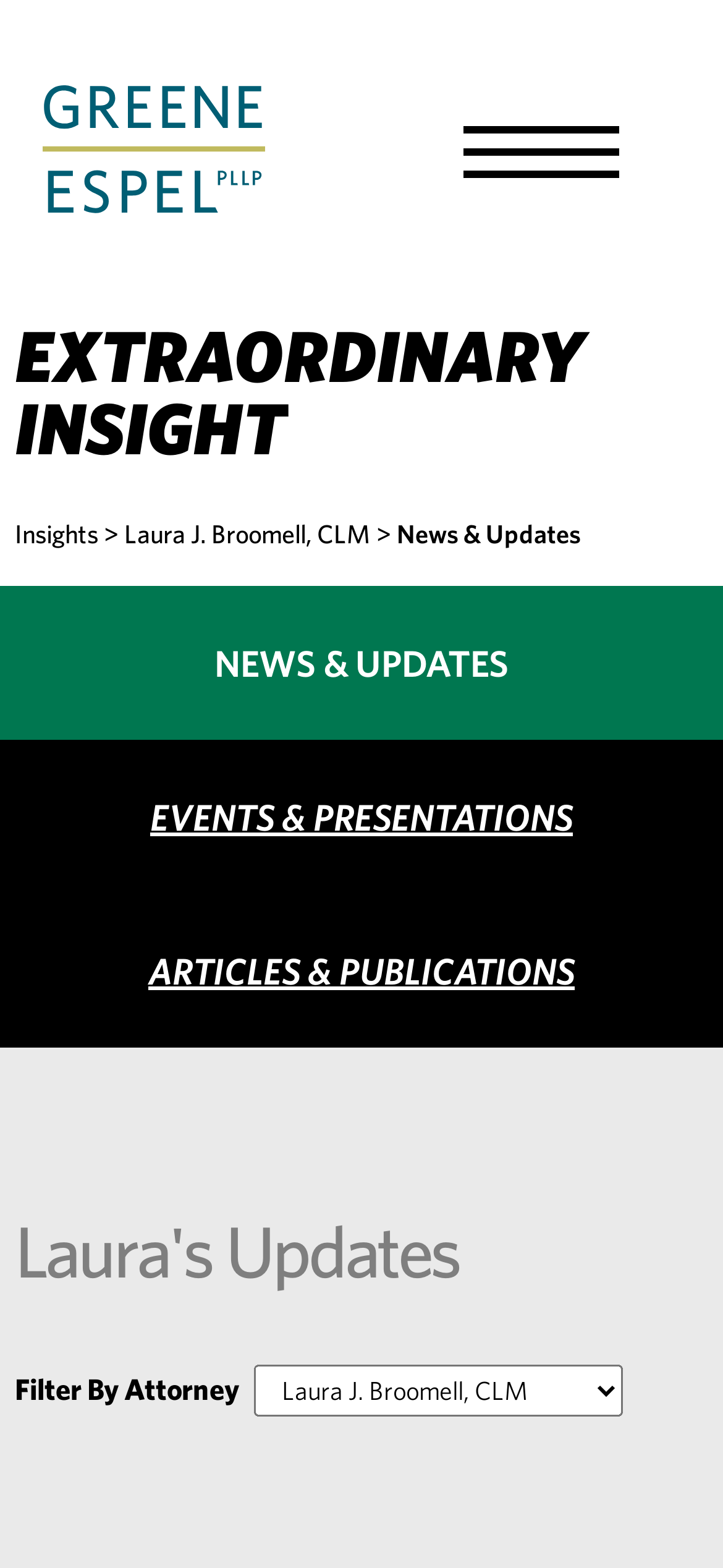Generate an in-depth caption that captures all aspects of the webpage.

The webpage is divided into several sections. At the top left, there is a logo of Greene Espel PLLP, accompanied by a link to the logo. To the right of the logo, there is a button to toggle the menu. Below the logo, there is a heading that reads "EXTRAORDINARY INSIGHT". 

Underneath the heading, there are several links and text elements arranged horizontally. The first link is to "Insights", followed by a greater-than symbol, and then a link to "Laura J. Broomell, CLM". Further to the right, there is a text element that reads "News & Updates". 

Below this horizontal arrangement, there are three links stacked vertically, labeled "NEWS & UPDATES", "EVENTS & PRESENTATIONS", and "ARTICLES & PUBLICATIONS", respectively. These links occupy the full width of the page.

Further down, there is a heading that reads "Laura's Updates". Below this heading, there is a text element that reads "Filter By Attorney", accompanied by a combobox to select an attorney. The combobox is not expanded by default.